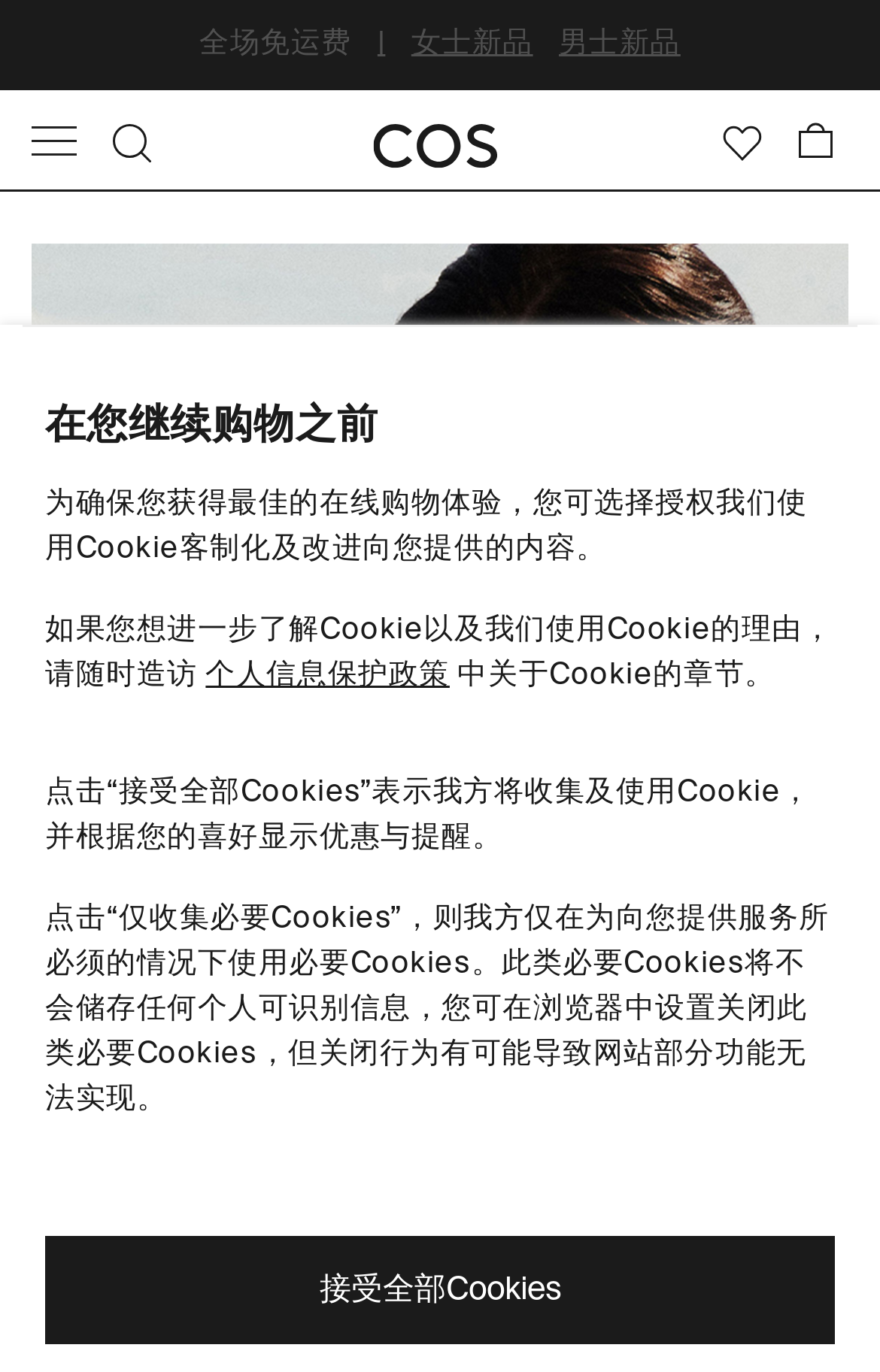Provide an in-depth caption for the webpage.

The webpage is the official website of COS, a fashion brand that offers modern, practical, and exquisite designs for women and men. At the top of the page, there is a prominent banner featuring the brand's logo and a collaboration series with TABATA SHIBORI. Below the banner, there are several links and text elements, including "即刻选购" (Shop Now), "选购女装" (Shop Women's Clothing), and "选购男装" (Shop Men's Clothing).

On the left side of the page, there is a section highlighting new arrivals, with a heading "新增单品 低至5折" (New Arrivals, Up to 50% Off). Below this section, there are links to shop for women's and men's new products.

In the middle of the page, there is a large image, likely showcasing a fashion product or a model. Above the image, there is a button with no text, possibly a navigation button. To the right of the image, there is a heading "回到顶部" (Back to Top).

At the bottom of the page, there is a section with a heading "在您继续购物之前" (Before You Continue Shopping). This section appears to be related to cookie policies and user preferences. There are several paragraphs of text explaining the use of cookies and how they can be managed. There are also links to the brand's personal information protection policy and a button to accept all cookies.

On the right side of the page, there is a link to contact customer service and a small image of a customer service representative.